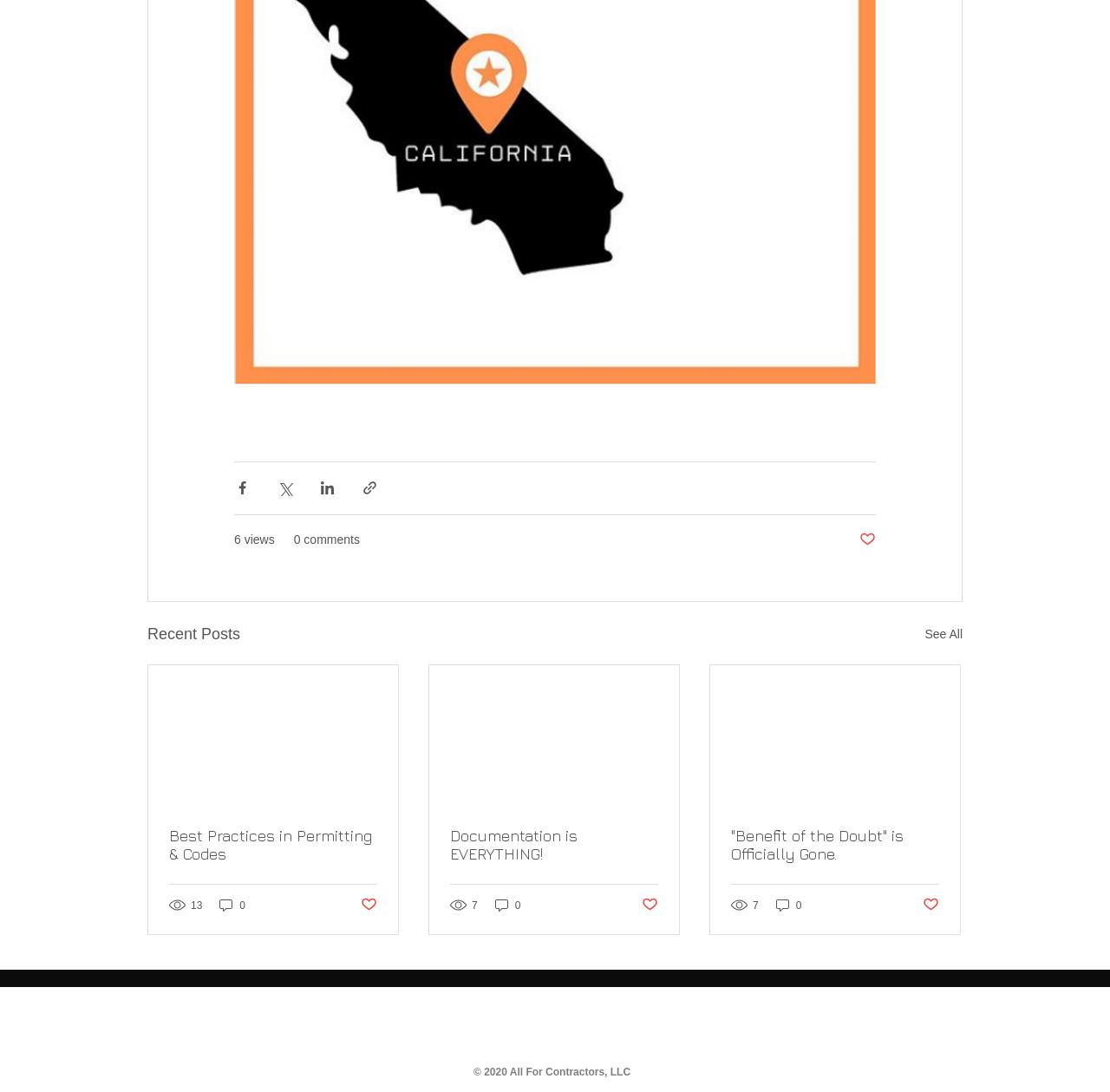Determine the bounding box coordinates of the element's region needed to click to follow the instruction: "Read the article 'Best Practices in Permitting & Codes'". Provide these coordinates as four float numbers between 0 and 1, formatted as [left, top, right, bottom].

[0.152, 0.757, 0.34, 0.79]